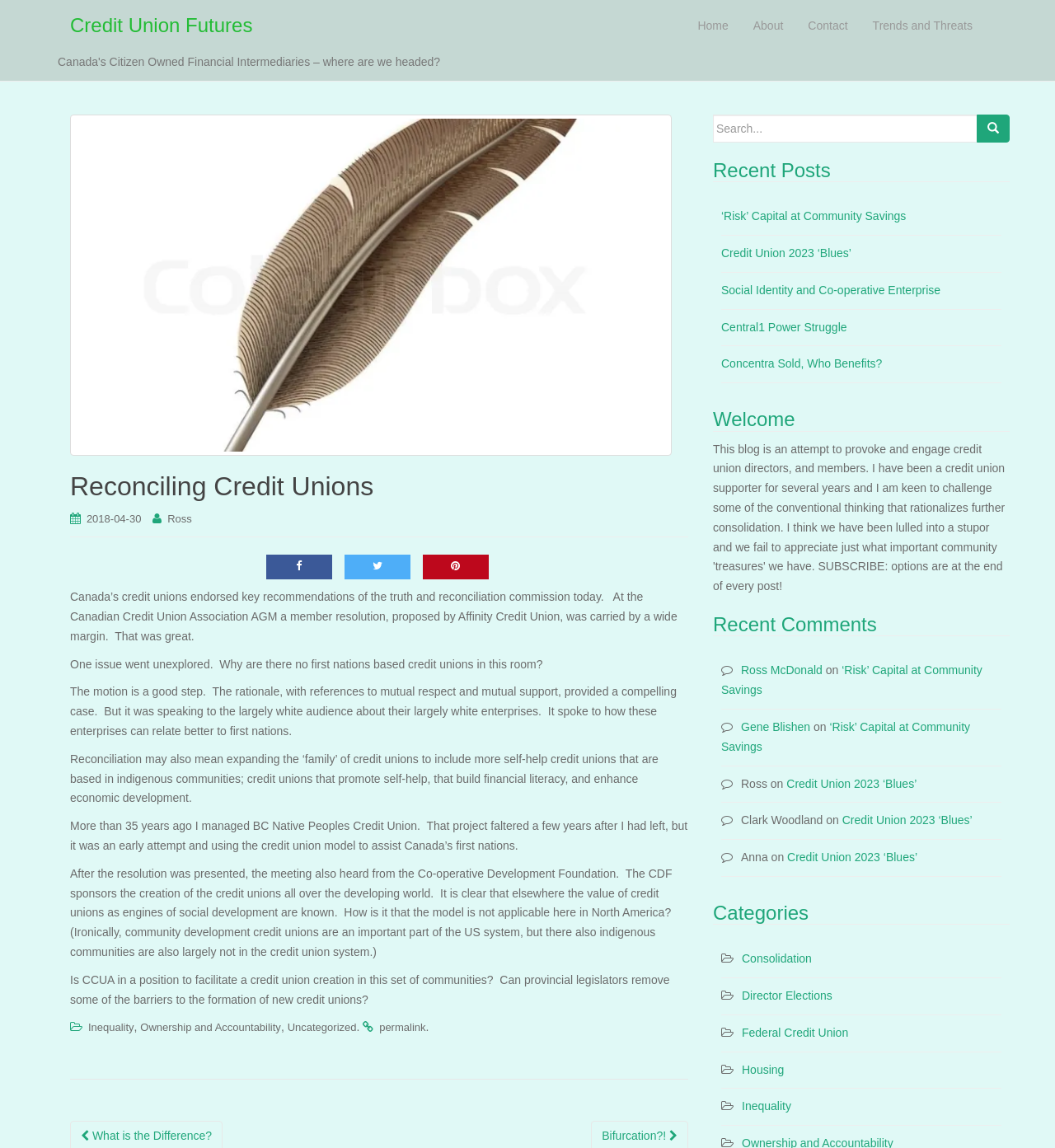Answer the question with a brief word or phrase:
What is the date of the article?

2018-04-30